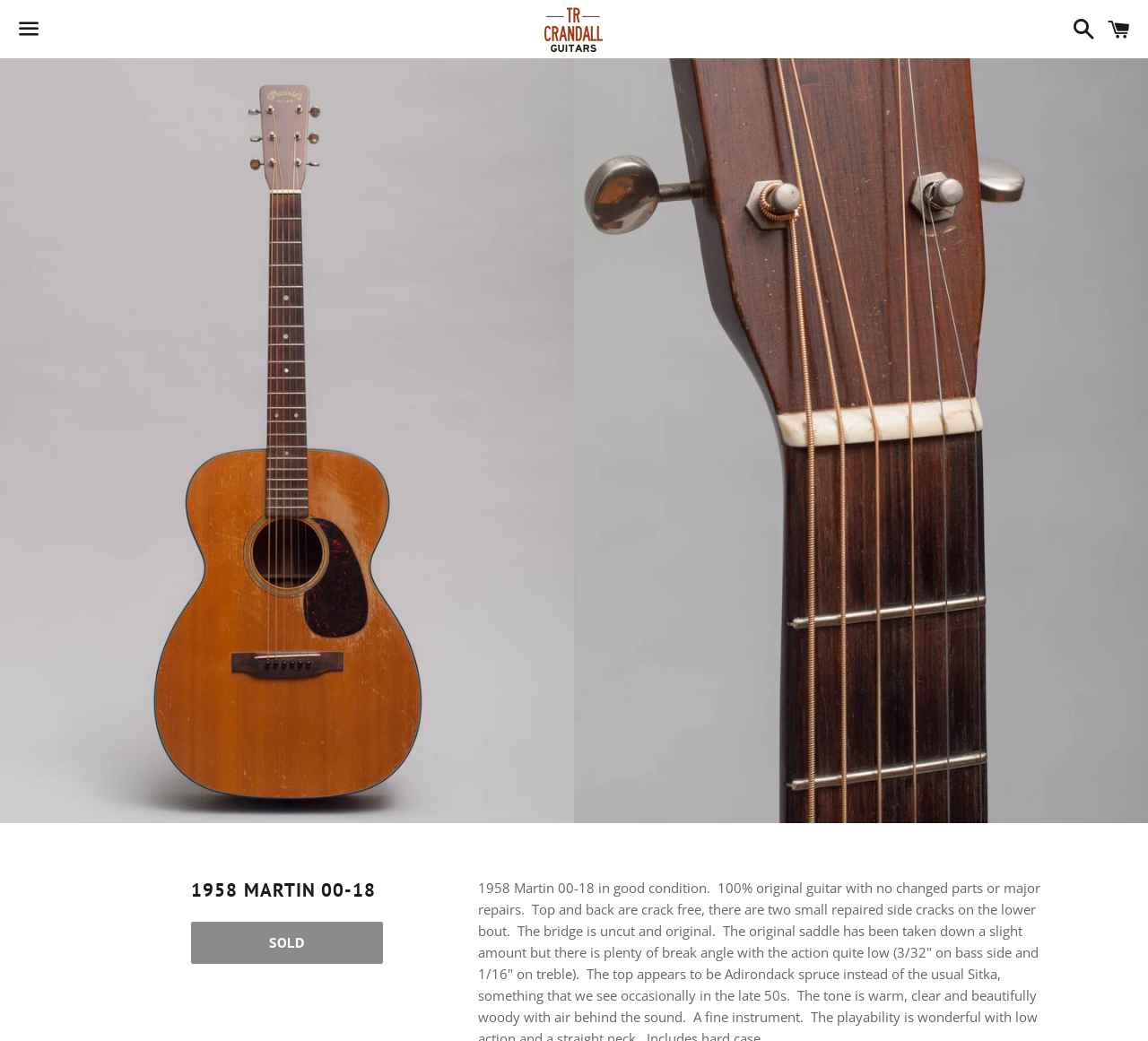What is the brand of the guitar?
Please respond to the question with a detailed and thorough explanation.

The brand of the guitar can be determined by looking at the image of the guitar which has the brand name 'Martin' written on it. Additionally, the heading '1958 MARTIN 00-18' also confirms the brand of the guitar.